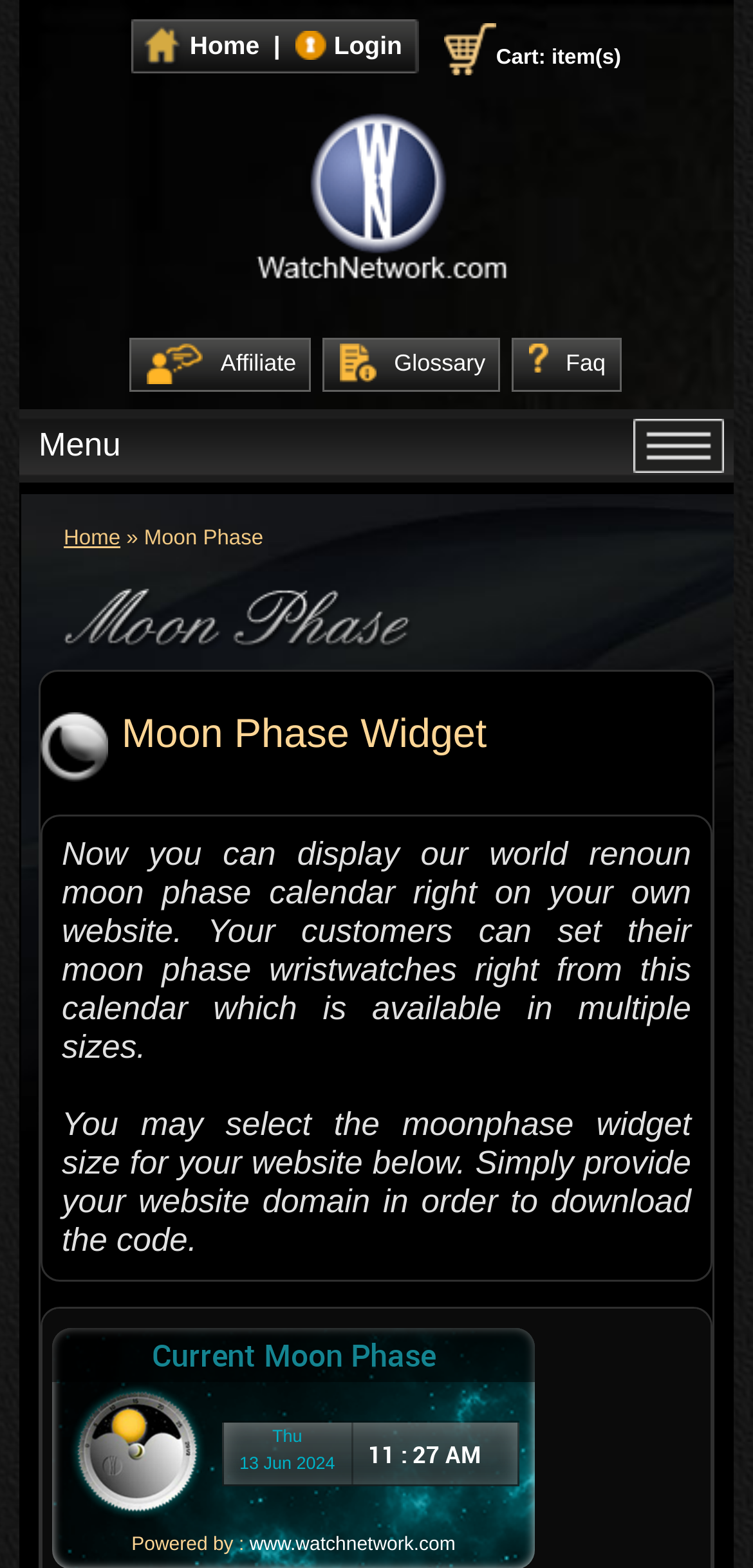Please determine the bounding box coordinates of the element's region to click for the following instruction: "View the Affiliate page".

[0.275, 0.215, 0.411, 0.249]